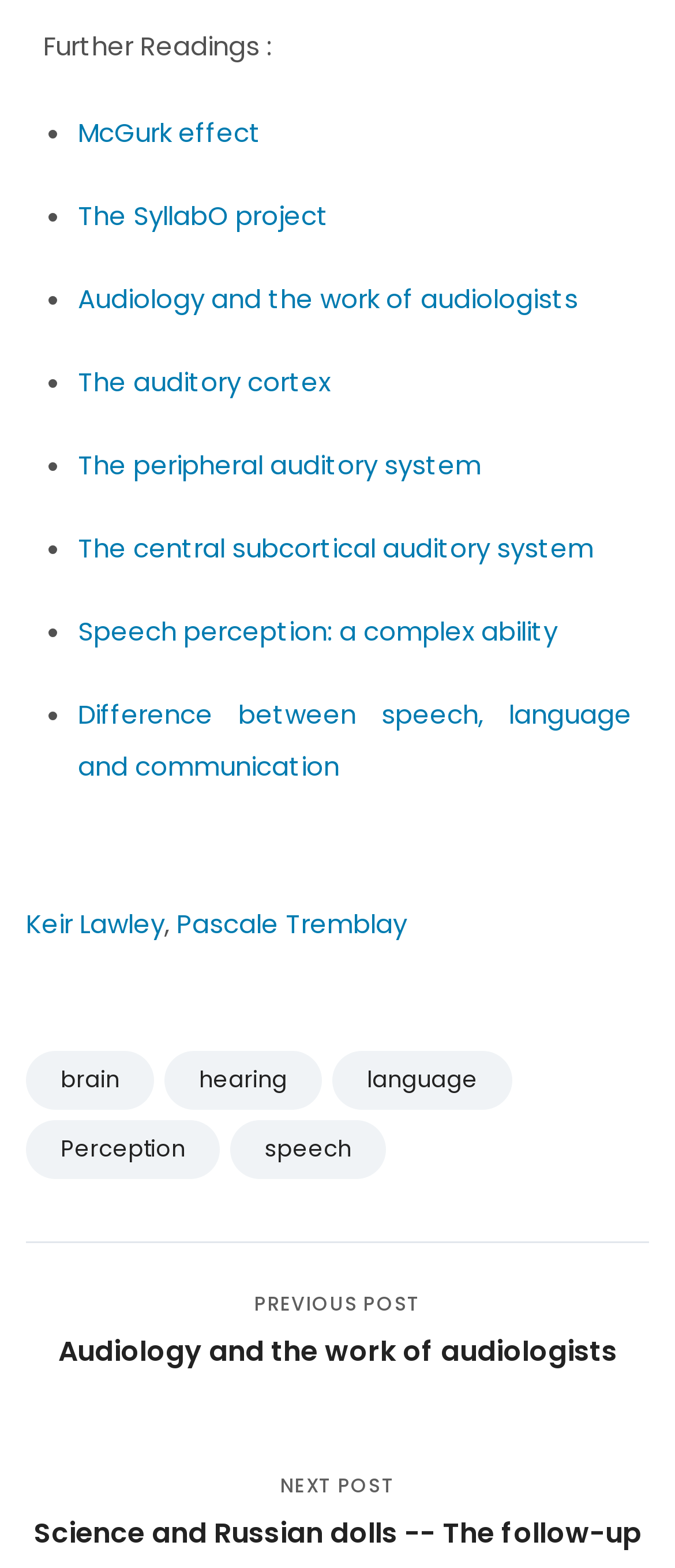What is the topic of the link 'The peripheral auditory system'?
Look at the image and respond with a one-word or short-phrase answer.

Auditory system